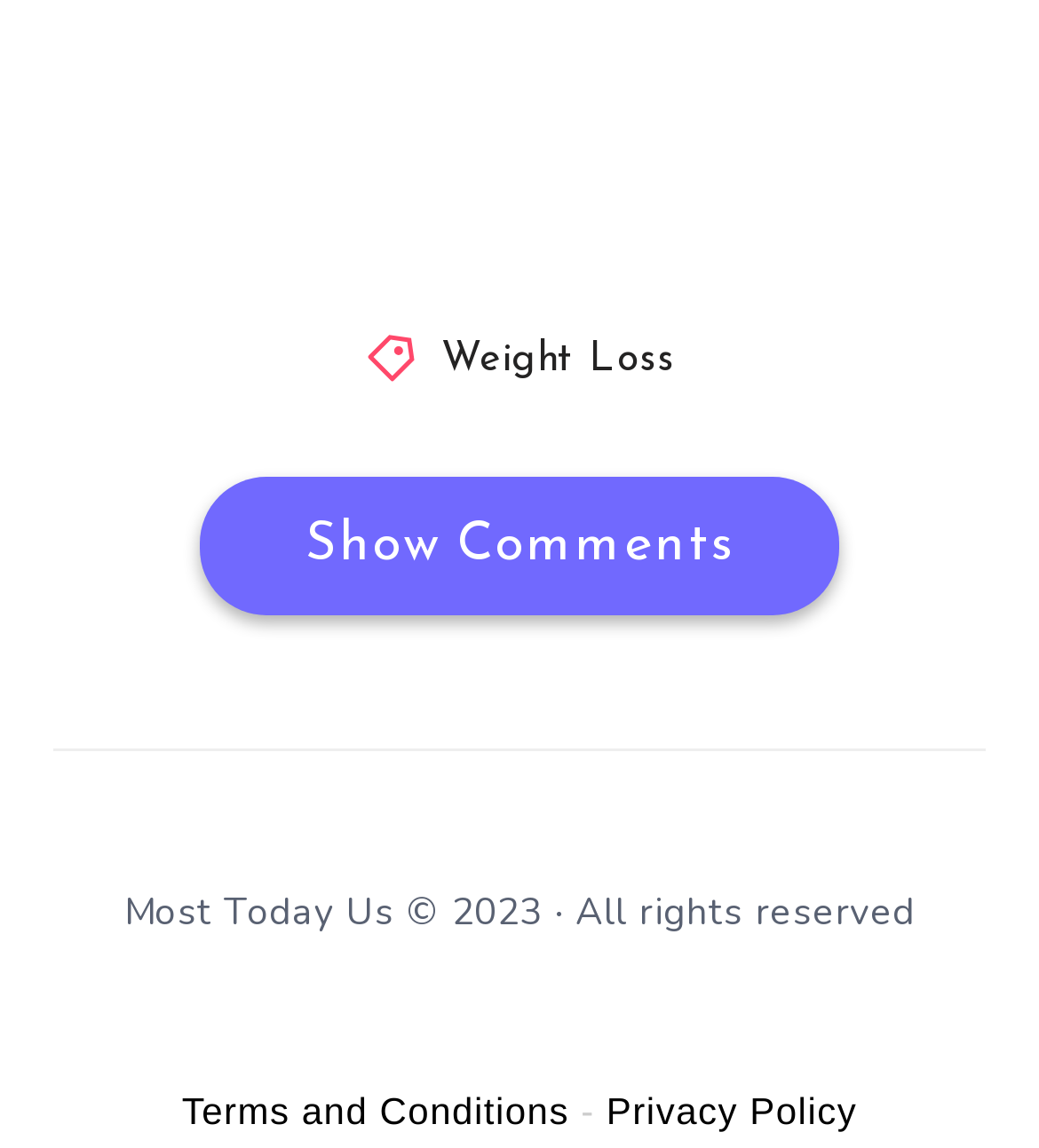Please respond to the question with a concise word or phrase:
How many links are there in the footer section?

3